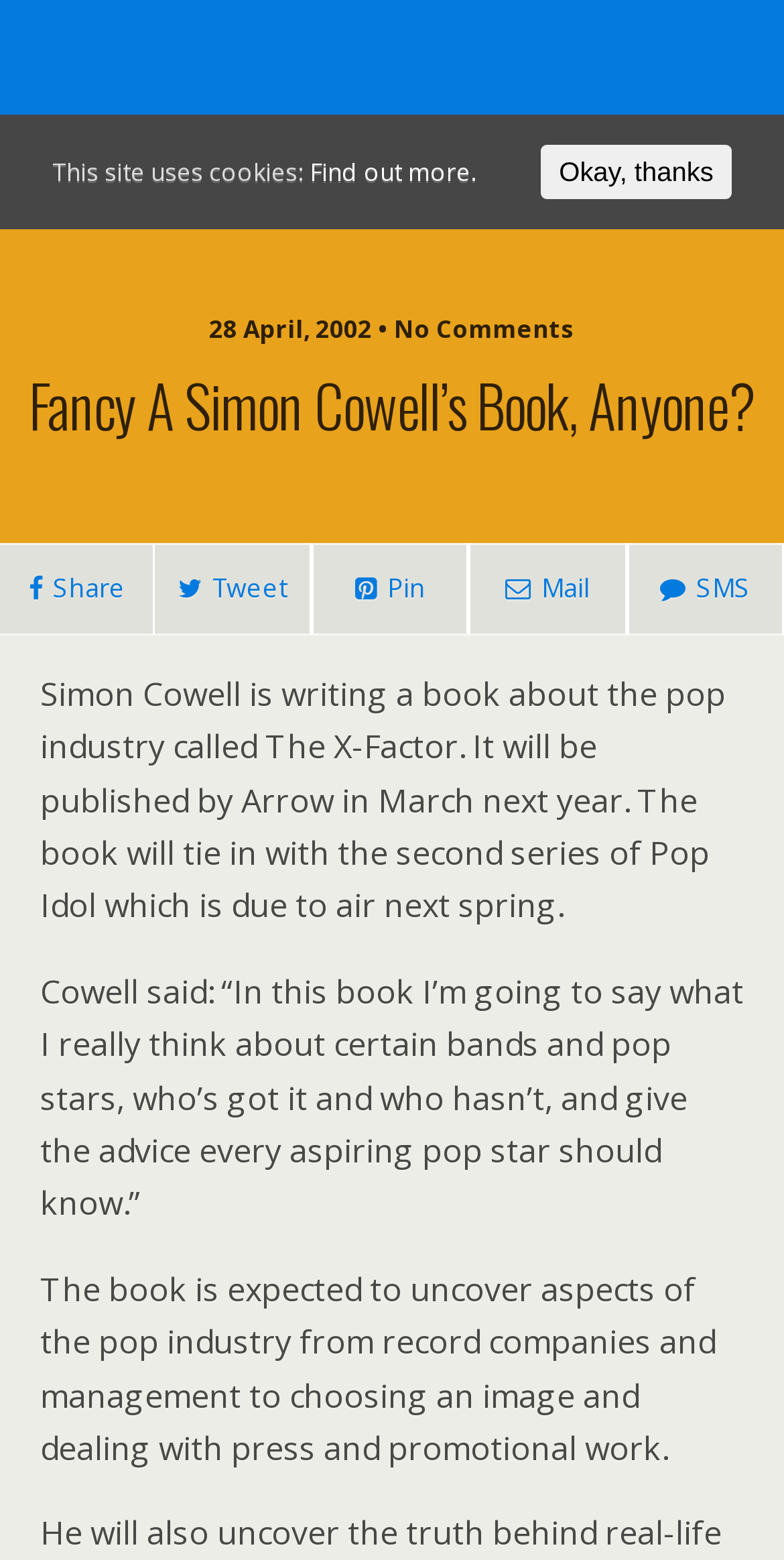Using a single word or phrase, answer the following question: 
What is the publisher of the book?

Arrow